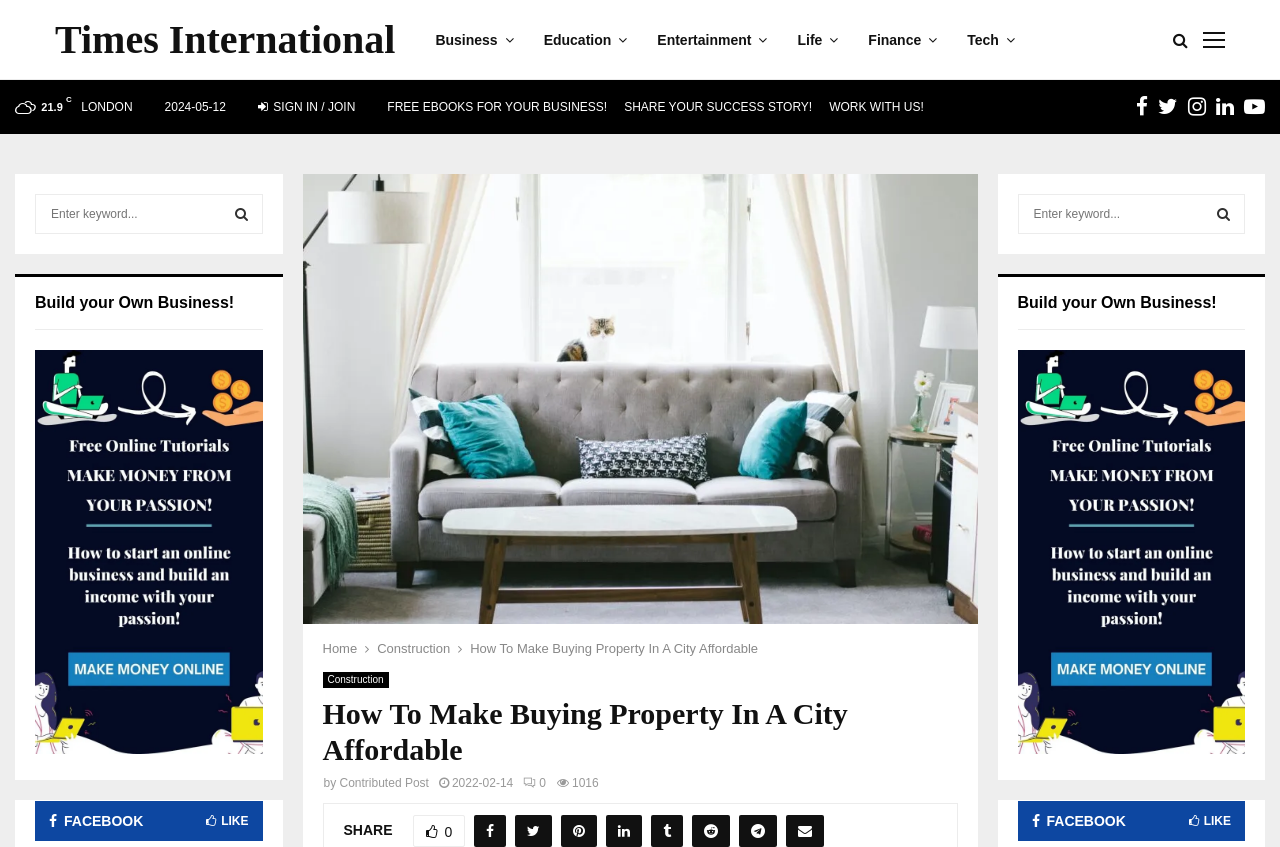Bounding box coordinates are specified in the format (top-left x, top-left y, bottom-right x, bottom-right y). All values are floating point numbers bounded between 0 and 1. Please provide the bounding box coordinate of the region this sentence describes: parent_node: Build your Own Business!

[0.795, 0.875, 0.973, 0.894]